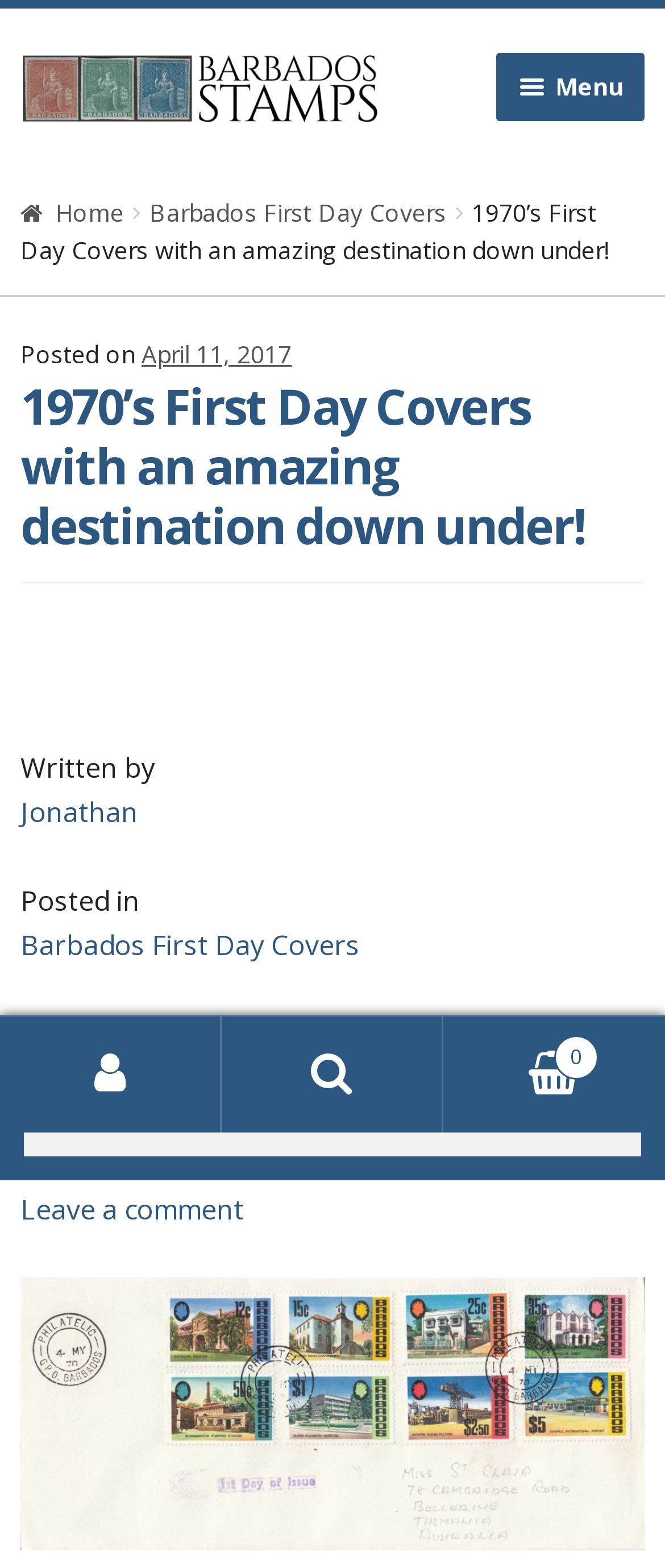What is the name of the stamp collection?
Please answer using one word or phrase, based on the screenshot.

Barbados Stamps